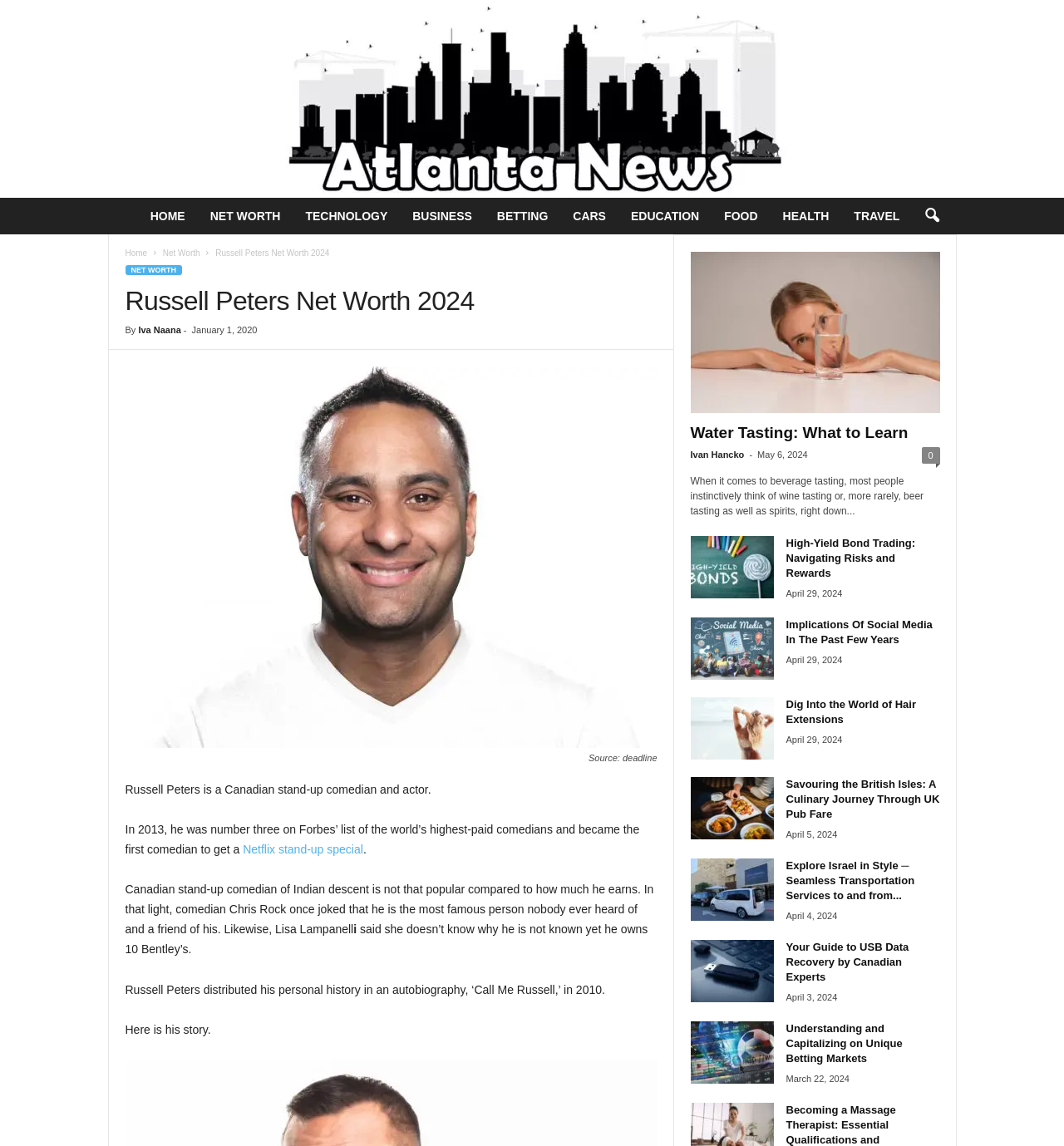Predict the bounding box of the UI element based on the description: "Atlanta Celebrity News". The coordinates should be four float numbers between 0 and 1, formatted as [left, top, right, bottom].

[0.0, 0.0, 1.0, 0.173]